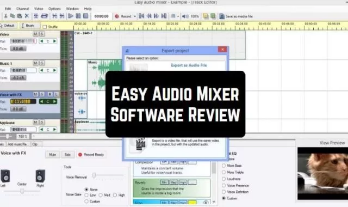What type of files can users save their projects as?
Provide a detailed answer to the question, using the image to inform your response.

The export options dialog in the screenshot illustrates that users can save their projects as audio files, allowing them to export their edited audio content in a suitable format.